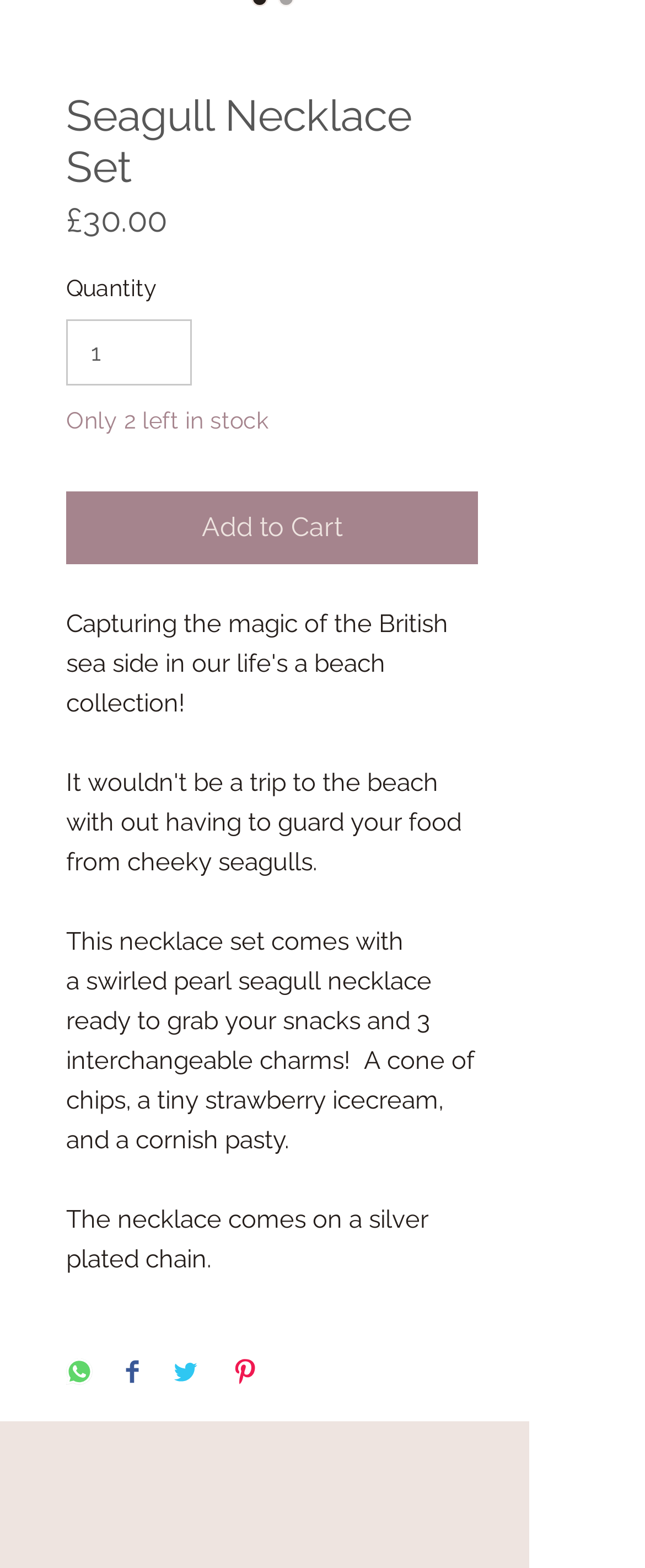Respond to the question below with a single word or phrase:
What is the minimum quantity that can be ordered?

1